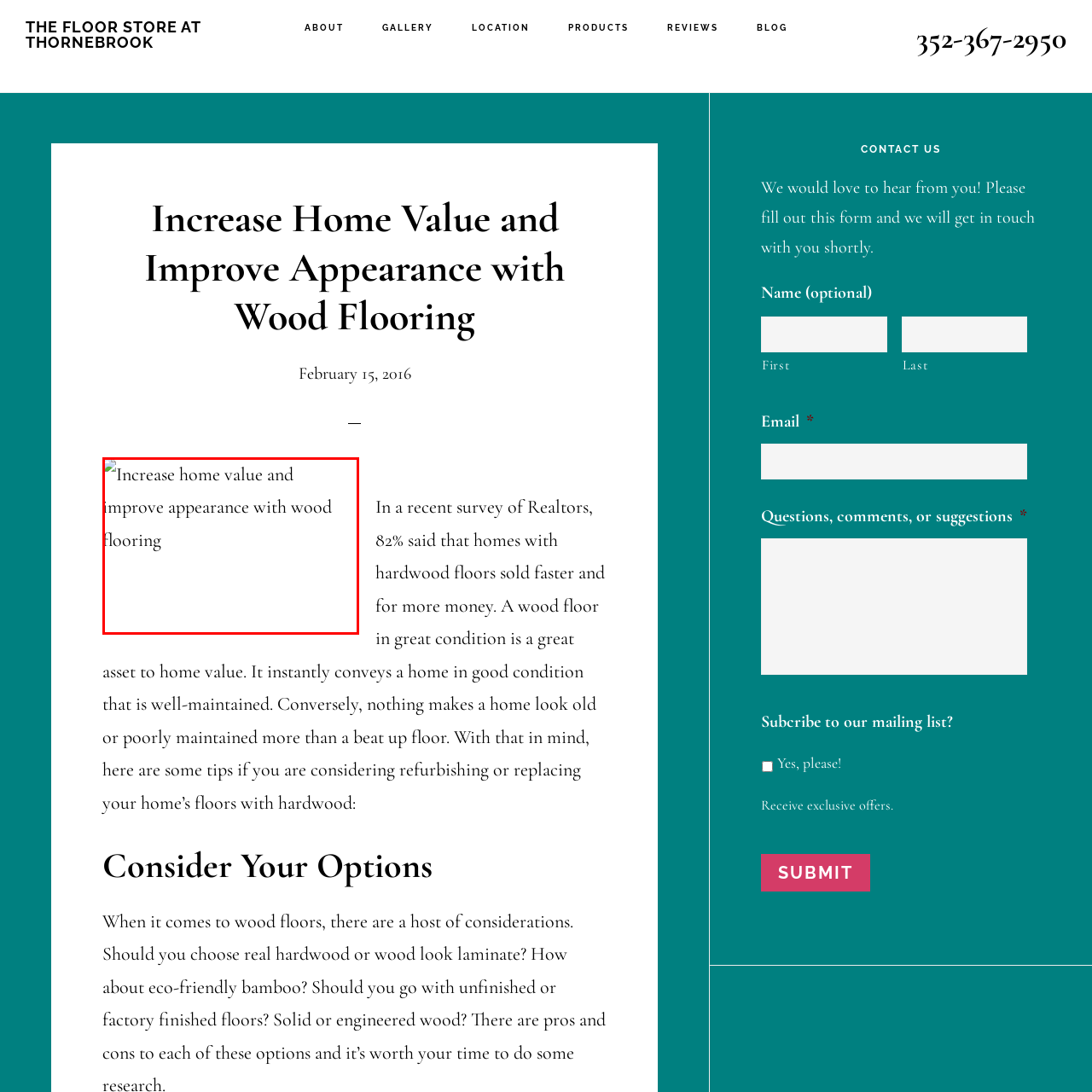What is the purpose of the displayed text?
Examine the visual content inside the red box and reply with a single word or brief phrase that best answers the question.

To invite homeowners